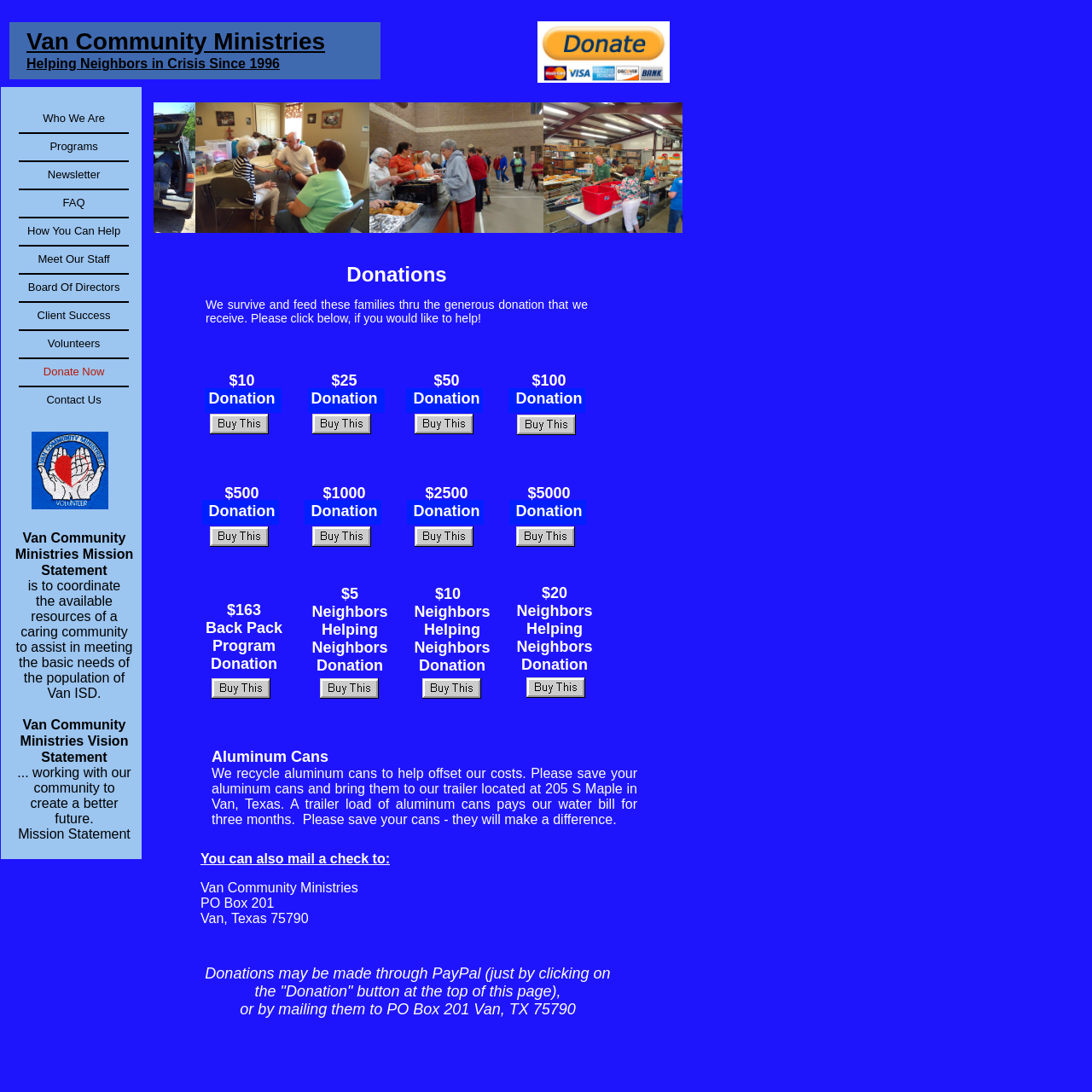Generate a detailed caption for the image within the red outlined area.

The image features a simple yet impactful icon representing a donation button, designed to encourage users to contribute to a cause. The graphic is set against a stark background, highlighting its significance. It provides a visual cue that aligns with the website's theme focused on donations. This icon is likely part of a broader initiative to facilitate charitable contributions, illustrating options such as online donations through platforms like PayPal, or giving via mail. Its placement is strategic, making it easily accessible to visitors as they navigate the site for opportunities to support the organization financially.